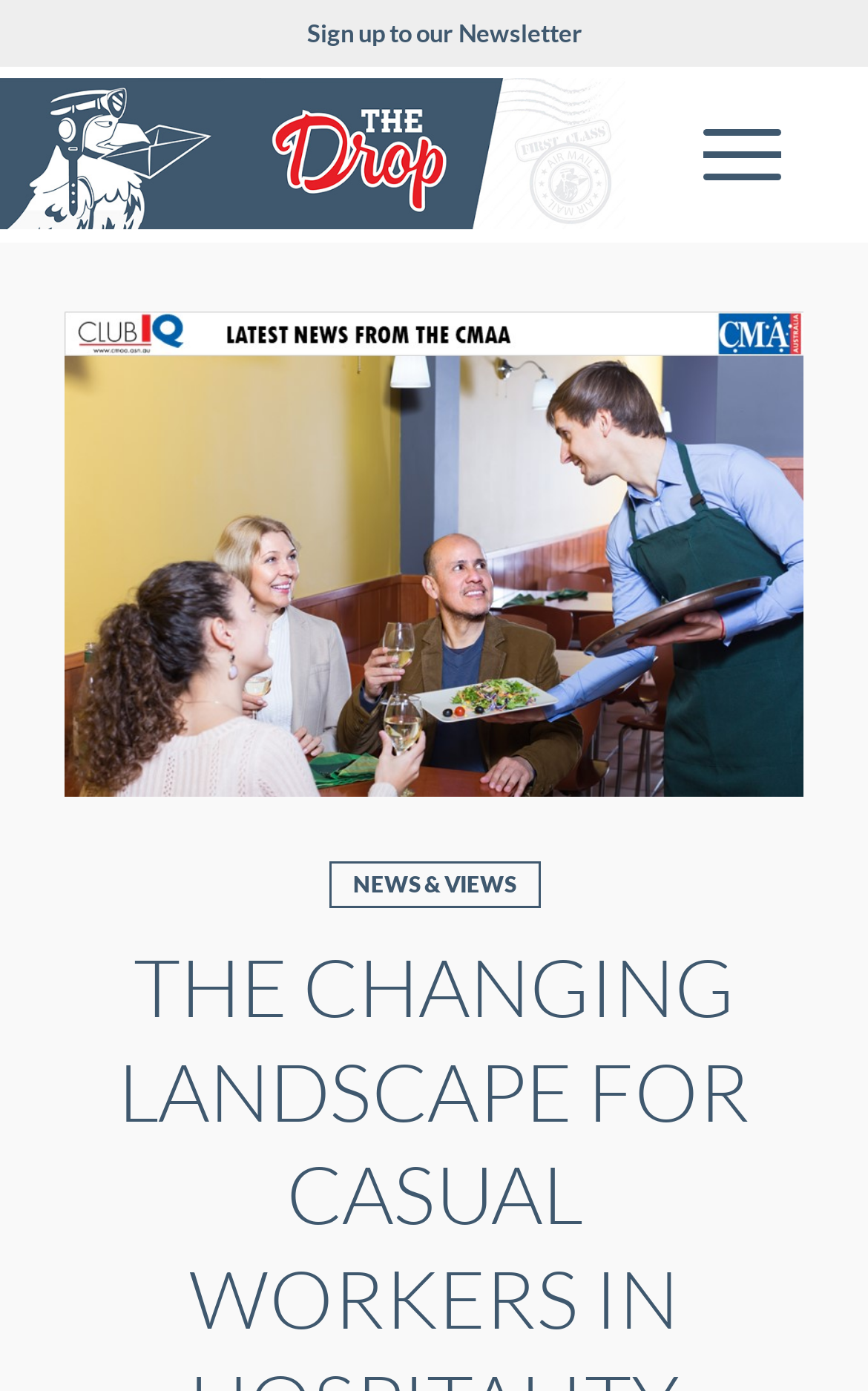What is the purpose of the link at the top?
Based on the image content, provide your answer in one word or a short phrase.

Sign up to Newsletter